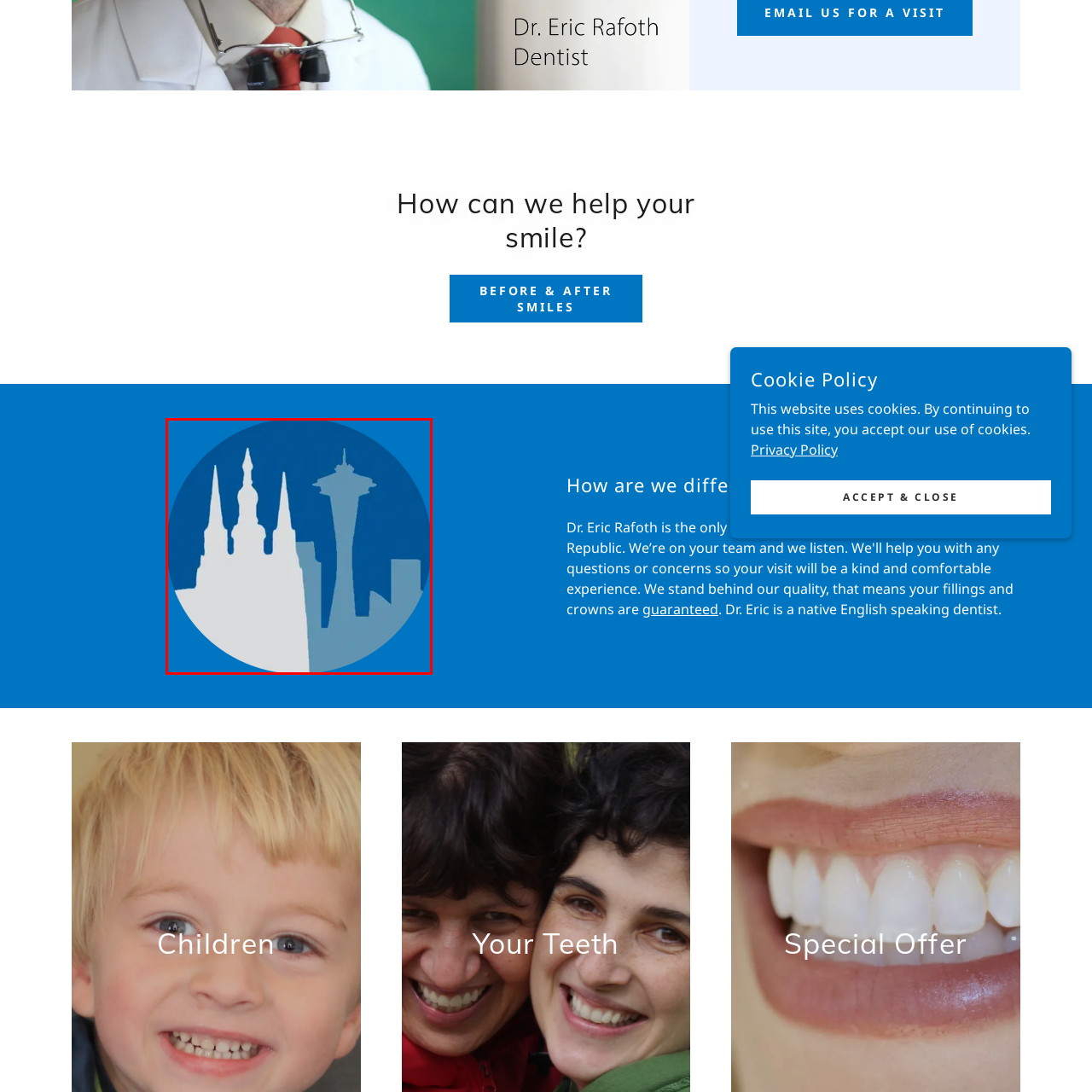Write a comprehensive caption detailing the image within the red boundary.

The image features a stylized silhouette representing a city skyline against a vibrant blue background. Prominent structures include a tall, thin tower reminiscent of the Space Needle, a well-known landmark, alongside several gothic-style spires that suggest an architectural blend of modern and historic influences. This visual could symbolize a dental practice’s fusion of contemporary techniques with traditional values, aligning with the theme of enhancing smiles. Below the cityscape, the caption resonates with the message of the surrounding content, which highlights a commitment to patient care and transformative dental experiences.